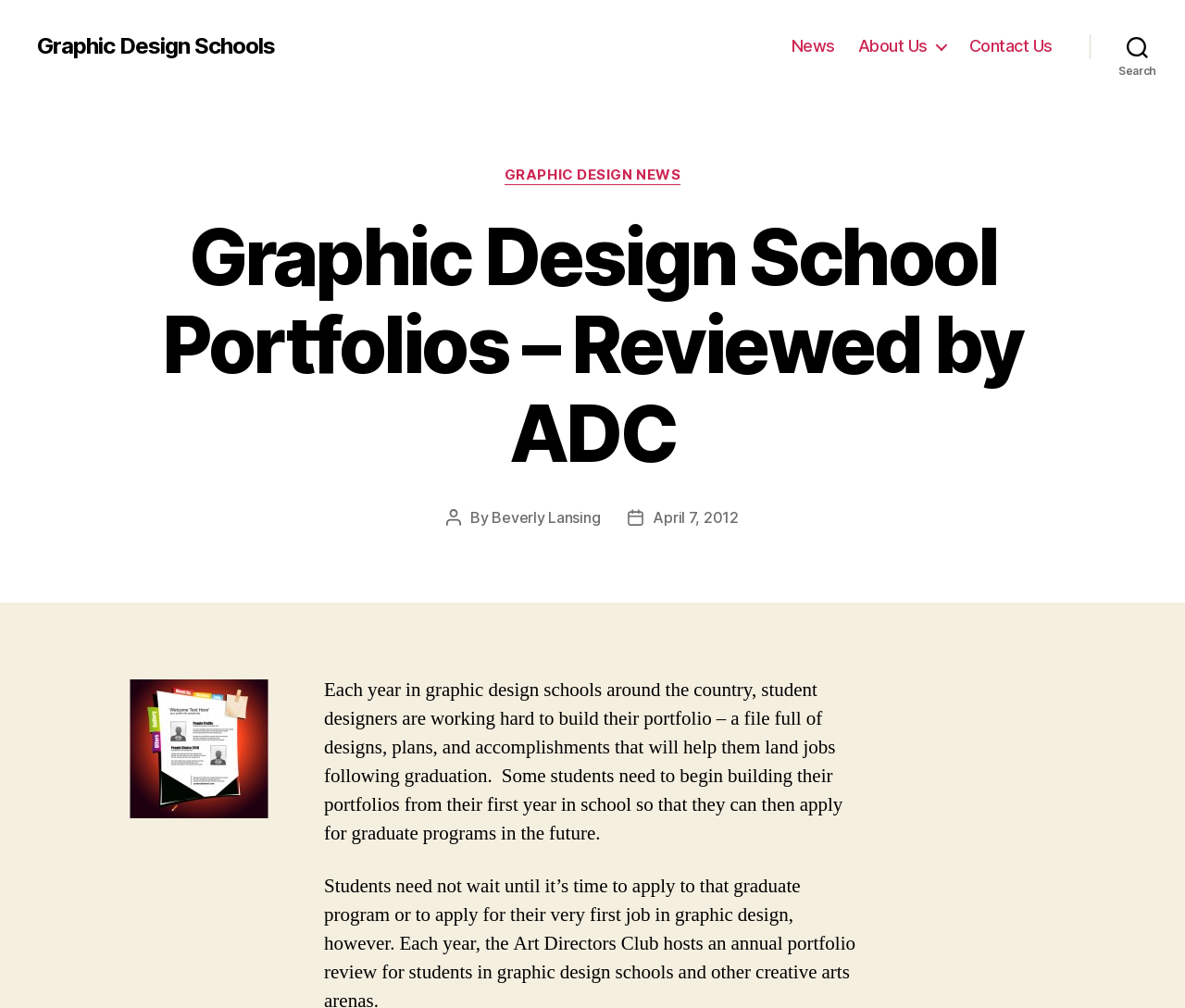Please identify the webpage's heading and generate its text content.

Graphic Design School Portfolios – Reviewed by ADC